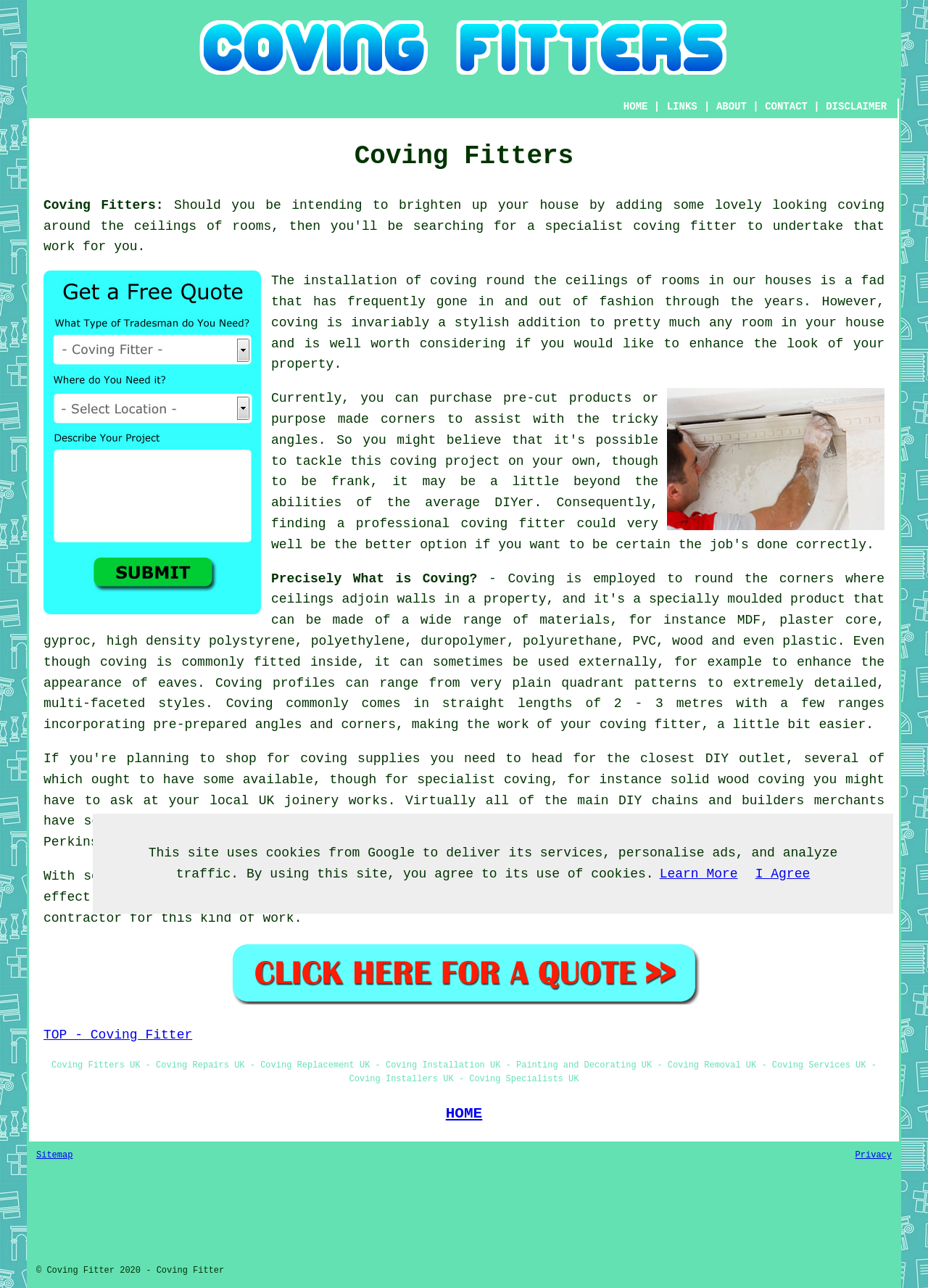Where can I buy coving materials?
Refer to the image and offer an in-depth and detailed answer to the question.

According to the webpage, you can purchase coving materials at local UK stores such as Wickes, Homebase, Jewson, Screwfix, Travis Perkins, or B&Q.